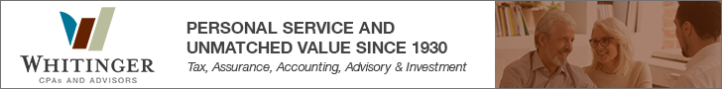Give a one-word or one-phrase response to the question: 
What services does Whitinger CPAs and Advisors offer?

Tax, assurance, accounting, advisory, and investment services